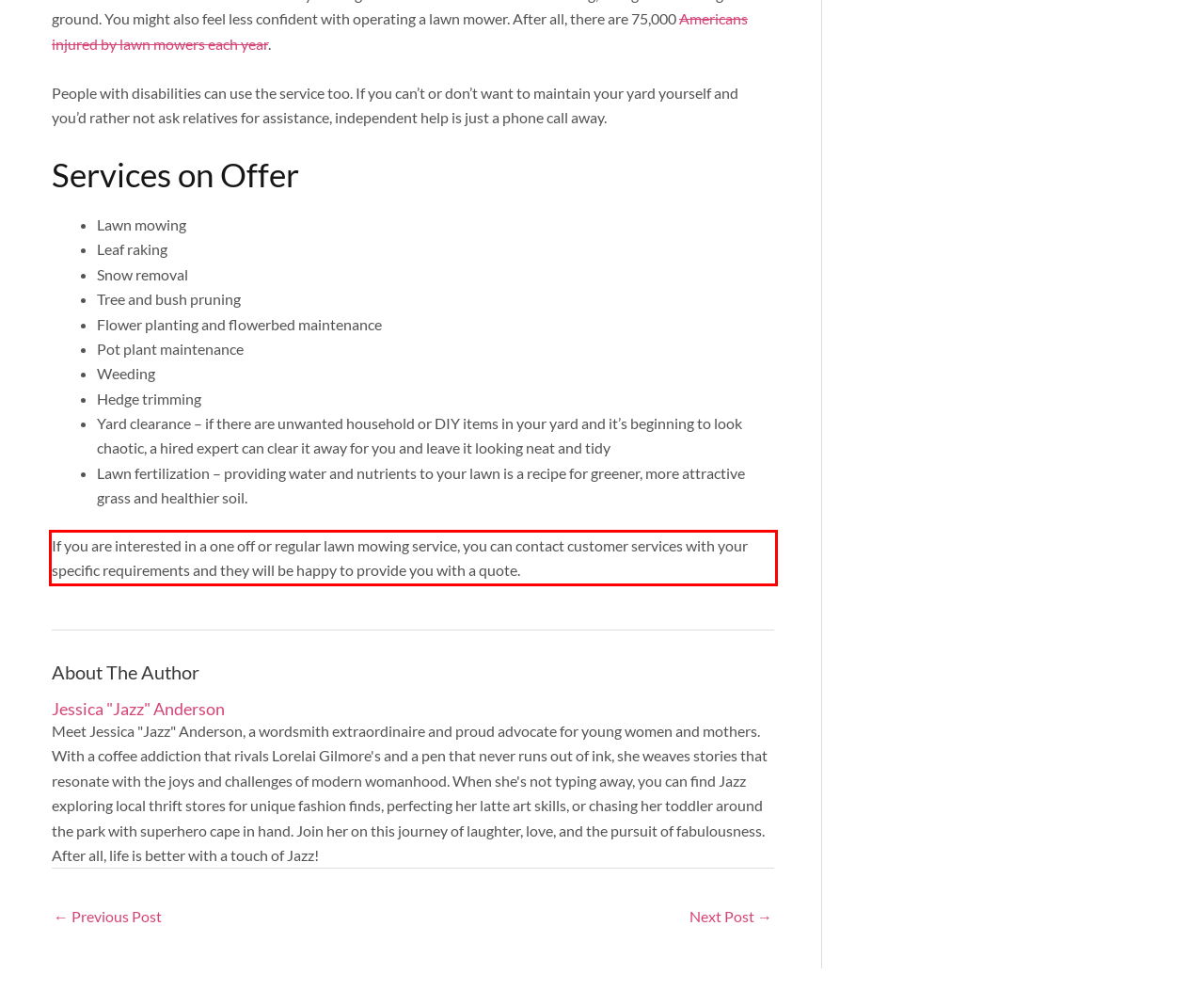You have a screenshot of a webpage with a red bounding box. Identify and extract the text content located inside the red bounding box.

If you are interested in a one off or regular lawn mowing service, you can contact customer services with your specific requirements and they will be happy to provide you with a quote.